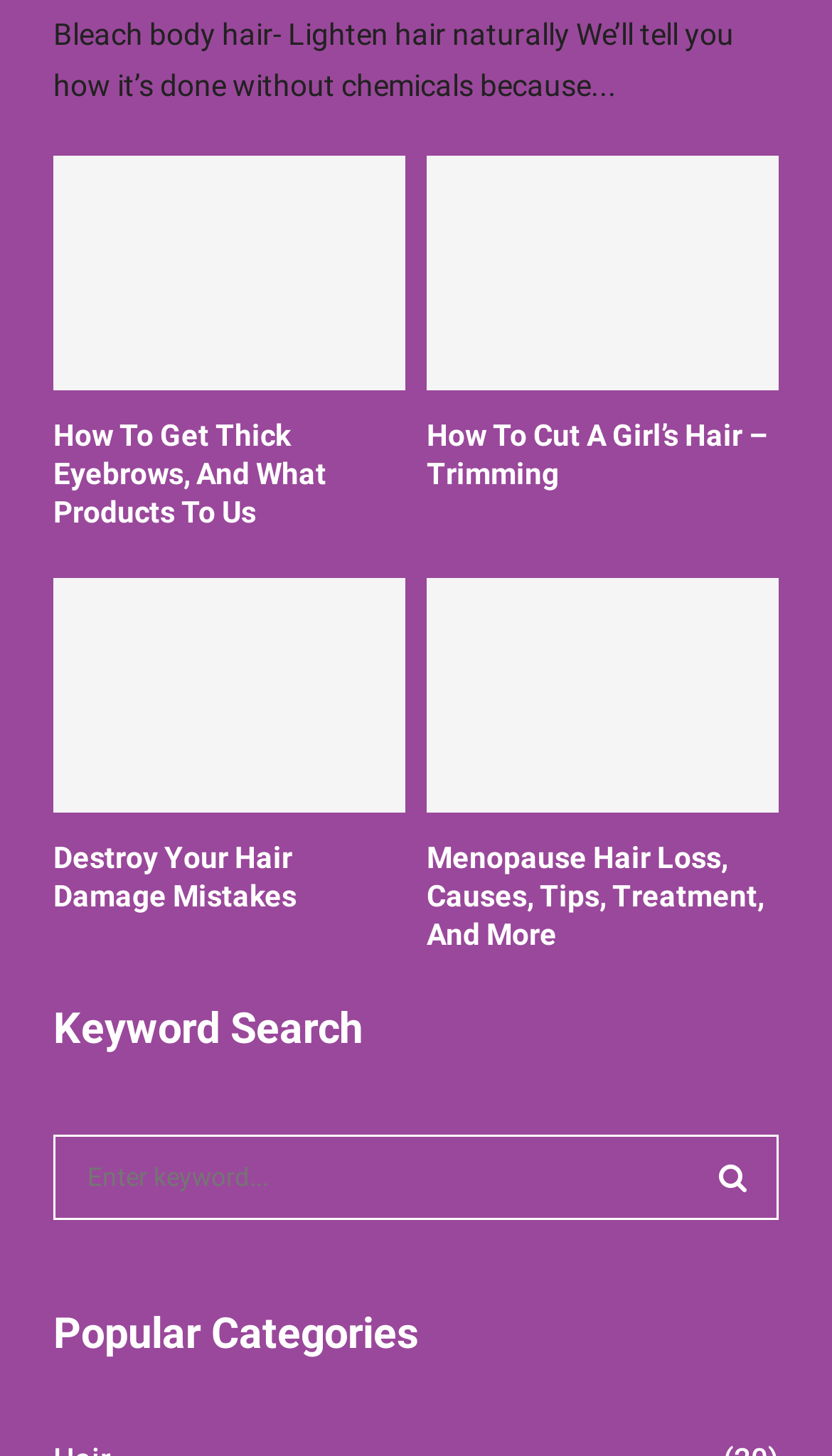Bounding box coordinates should be in the format (top-left x, top-left y, bottom-right x, bottom-right y) and all values should be floating point numbers between 0 and 1. Determine the bounding box coordinate for the UI element described as: Search

[0.826, 0.78, 0.936, 0.839]